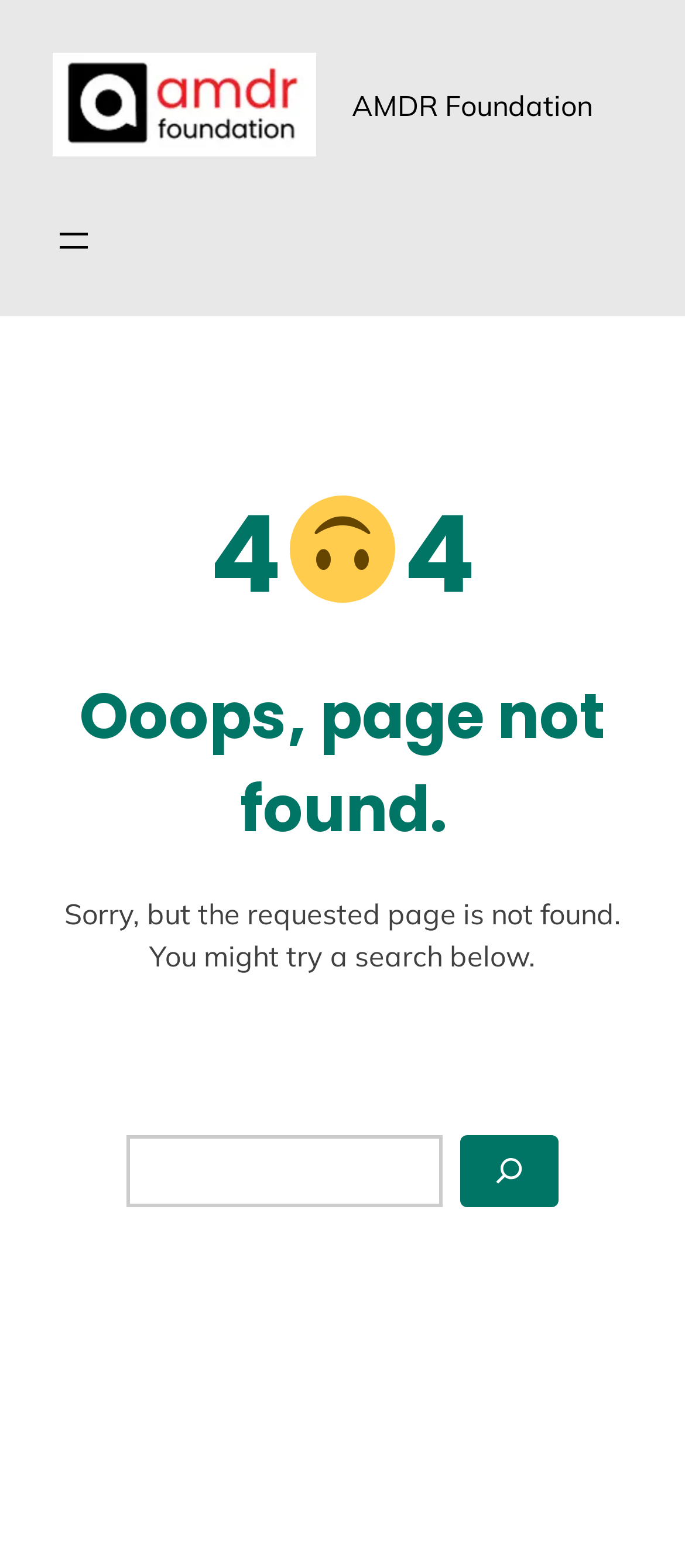Use the information in the screenshot to answer the question comprehensively: How many buttons are there on the search box?

There is only one button on the search box, which is labeled 'Search' and has an image of a magnifying glass.